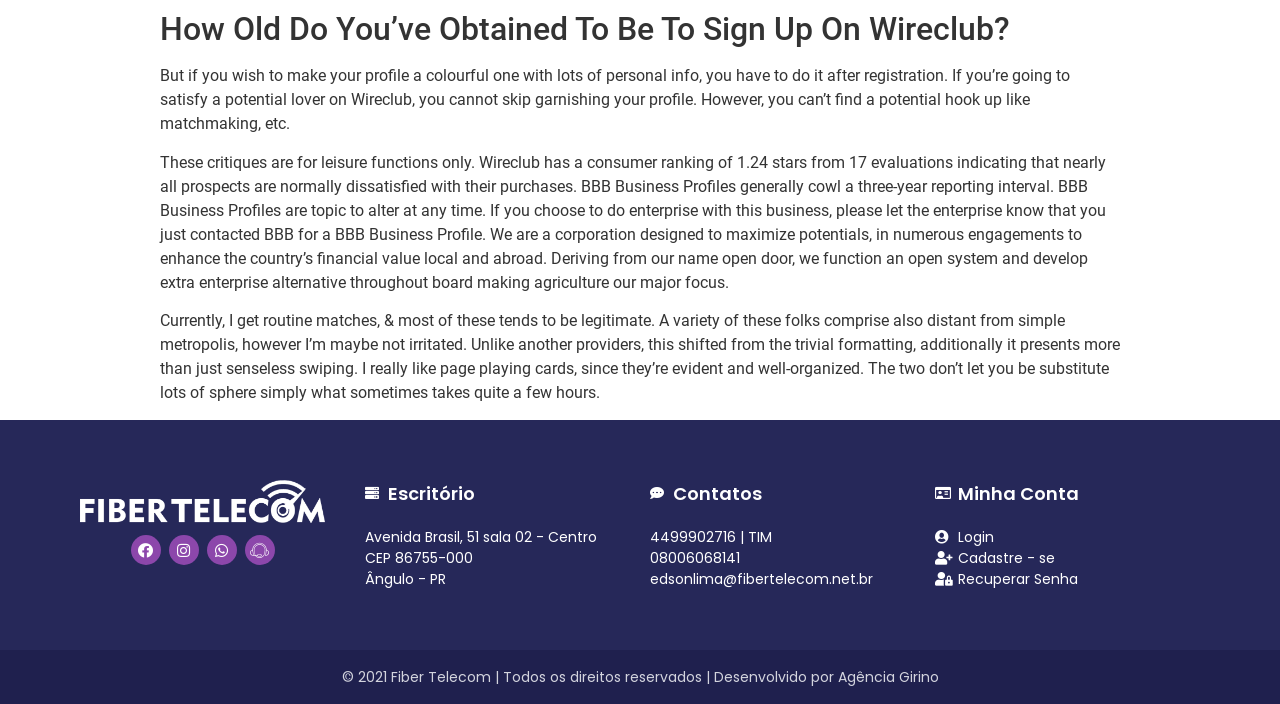Find and indicate the bounding box coordinates of the region you should select to follow the given instruction: "Click on Agência Girino".

[0.654, 0.947, 0.733, 0.975]